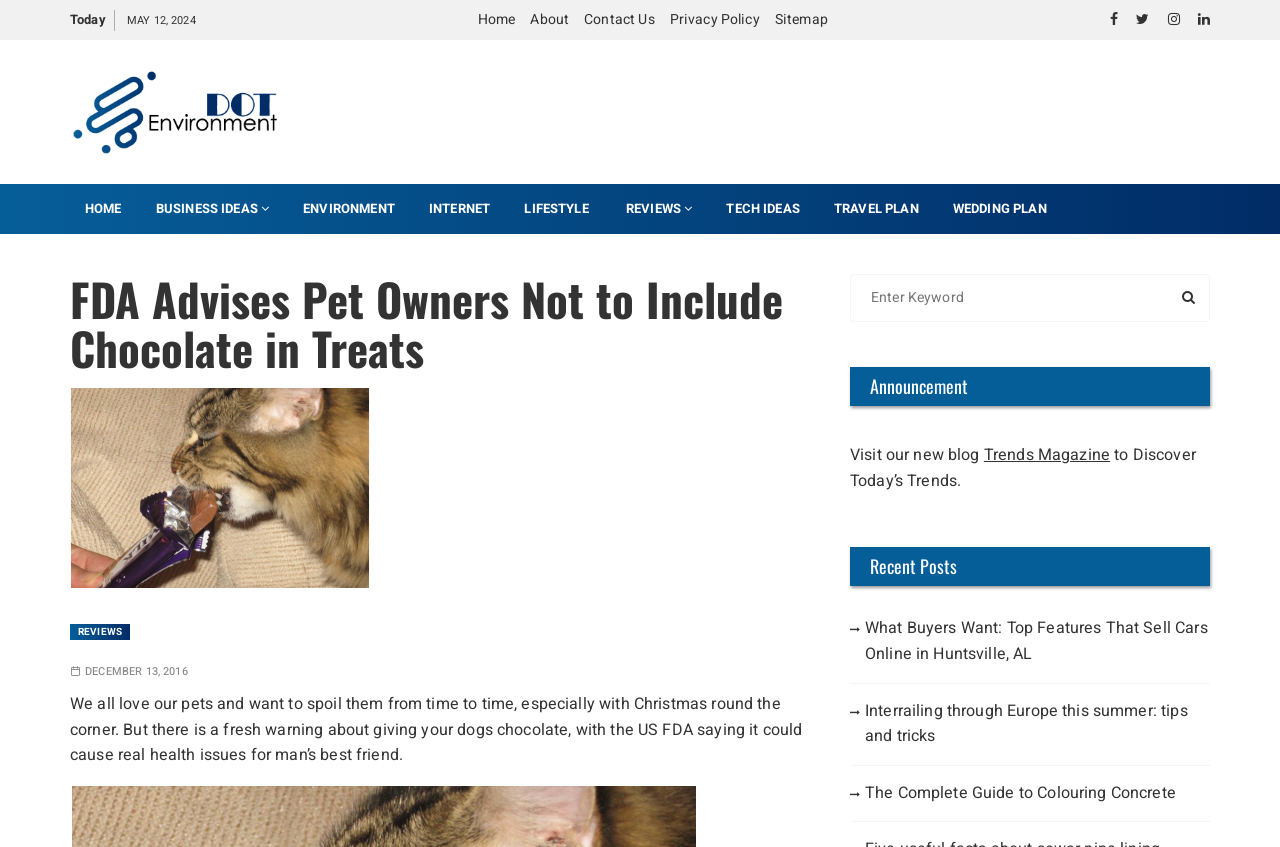Please predict the bounding box coordinates (top-left x, top-left y, bottom-right x, bottom-right y) for the UI element in the screenshot that fits the description: Blockchain News

None